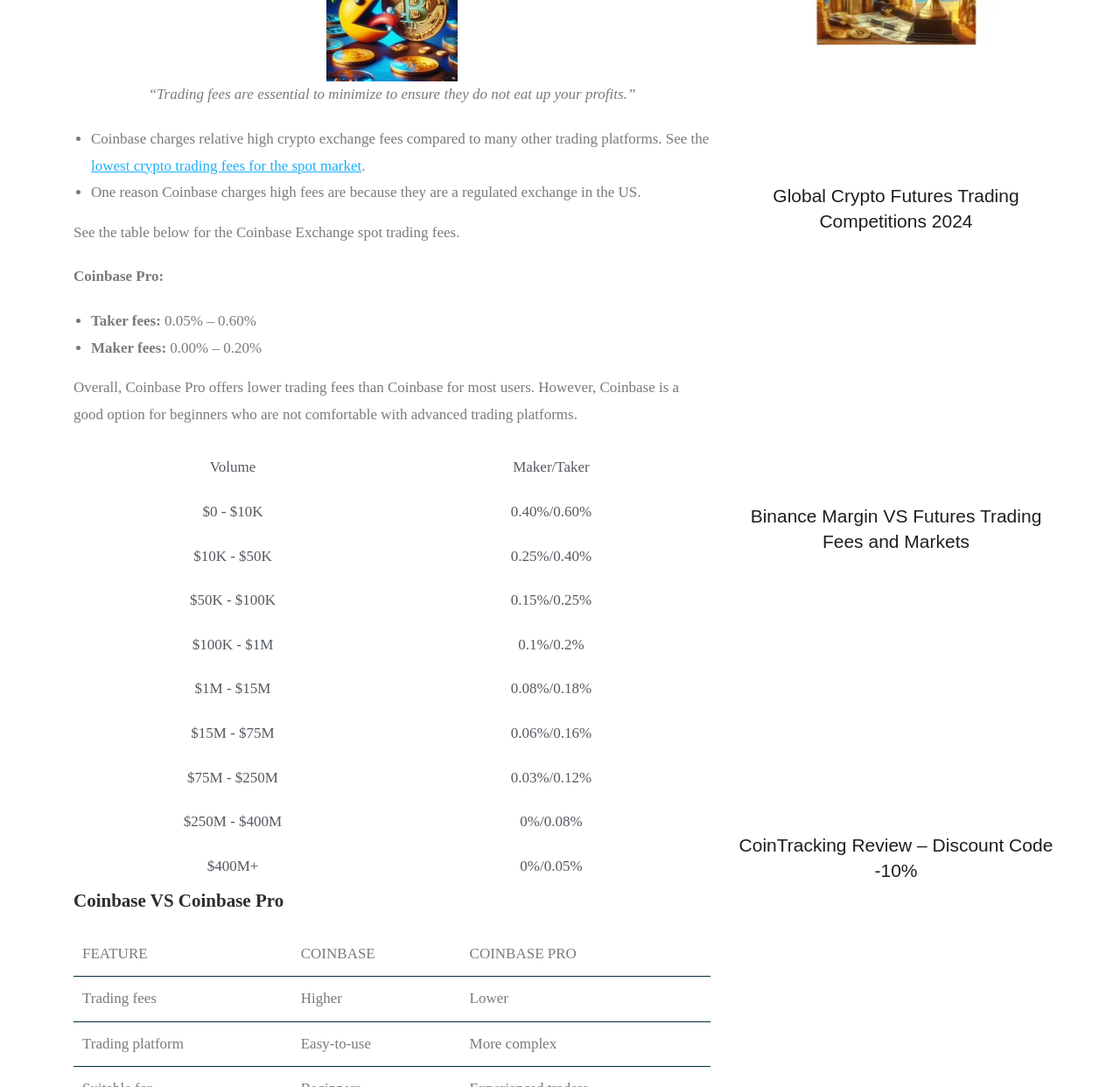What is the main topic of this webpage?
Refer to the screenshot and deliver a thorough answer to the question presented.

Based on the content of the webpage, it appears to be discussing the trading fees of Coinbase, a cryptocurrency exchange platform, and comparing them to Coinbase Pro.